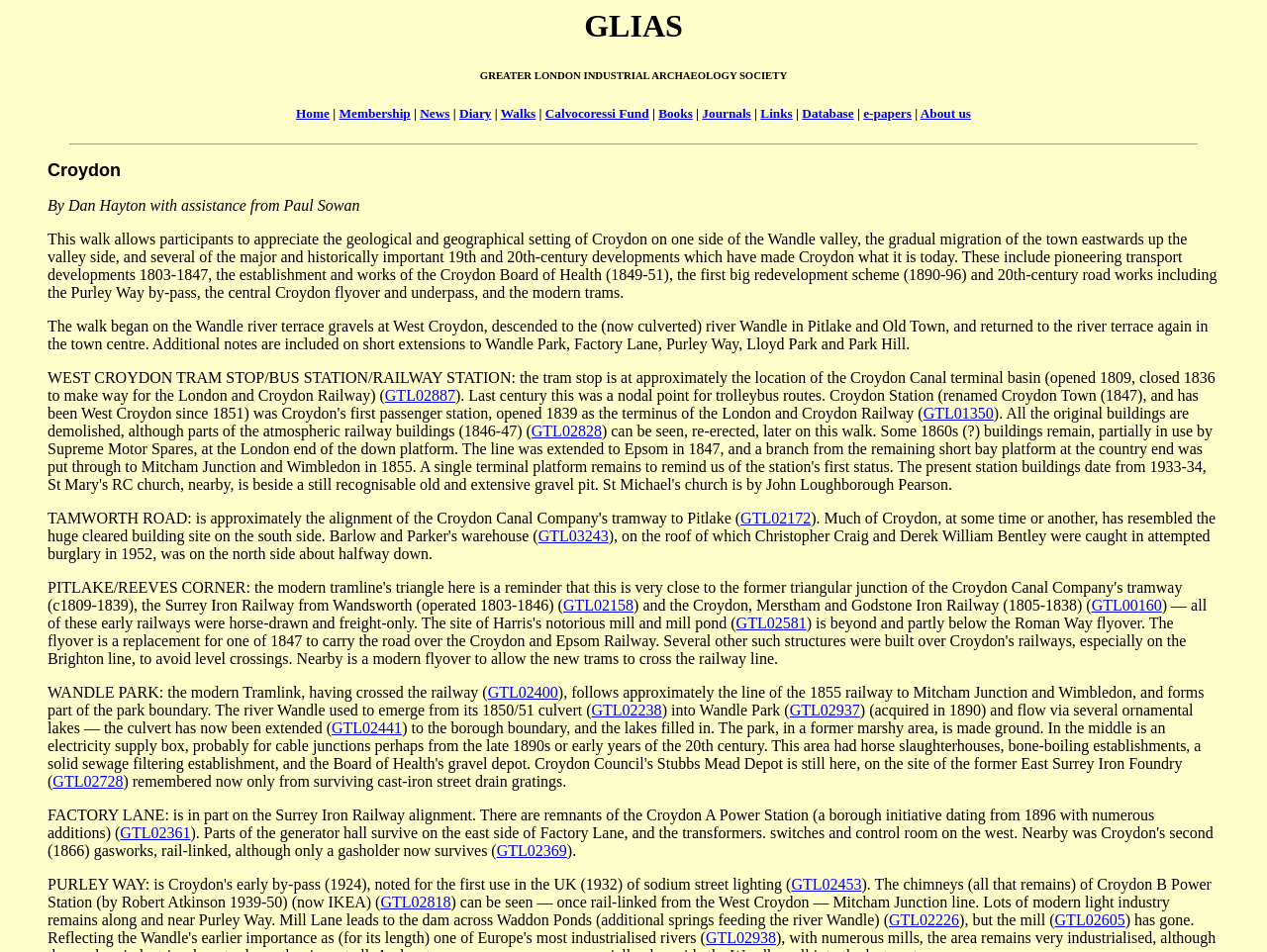Determine the bounding box coordinates for the UI element described. Format the coordinates as (top-left x, top-left y, bottom-right x, bottom-right y) and ensure all values are between 0 and 1. Element description: About us

[0.726, 0.111, 0.766, 0.127]